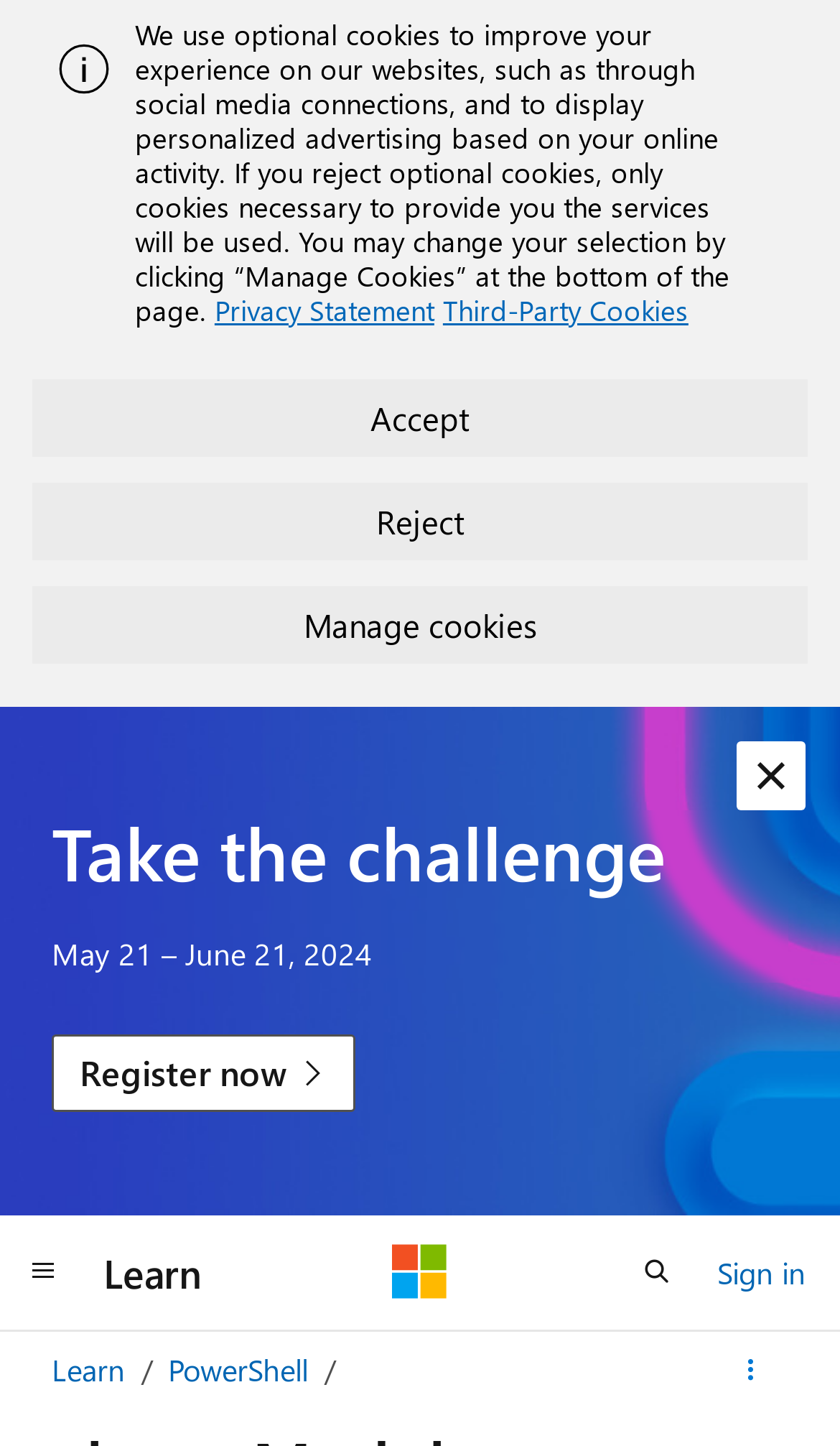What is the purpose of the 'Accept' button?
Based on the screenshot, respond with a single word or phrase.

To accept cookies